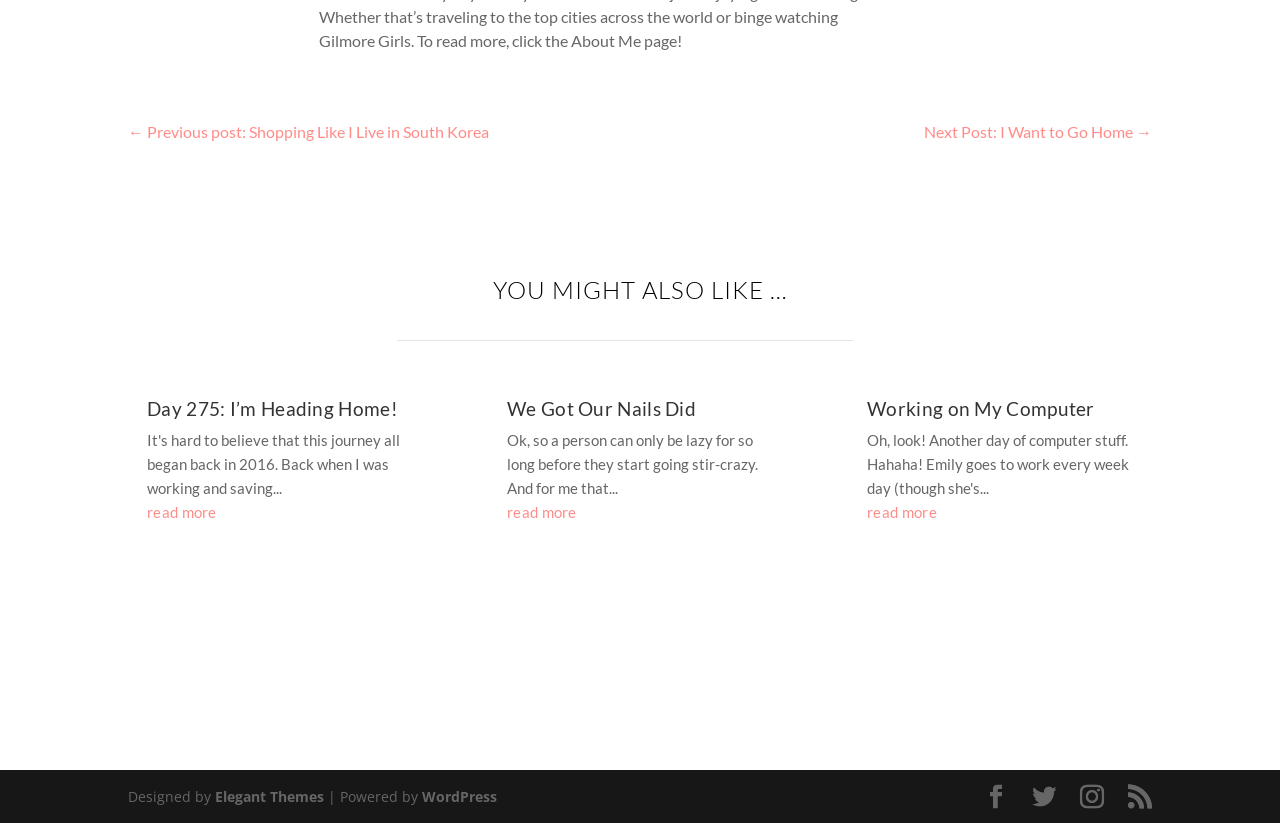Determine the bounding box coordinates of the clickable region to follow the instruction: "Click the Product link".

None